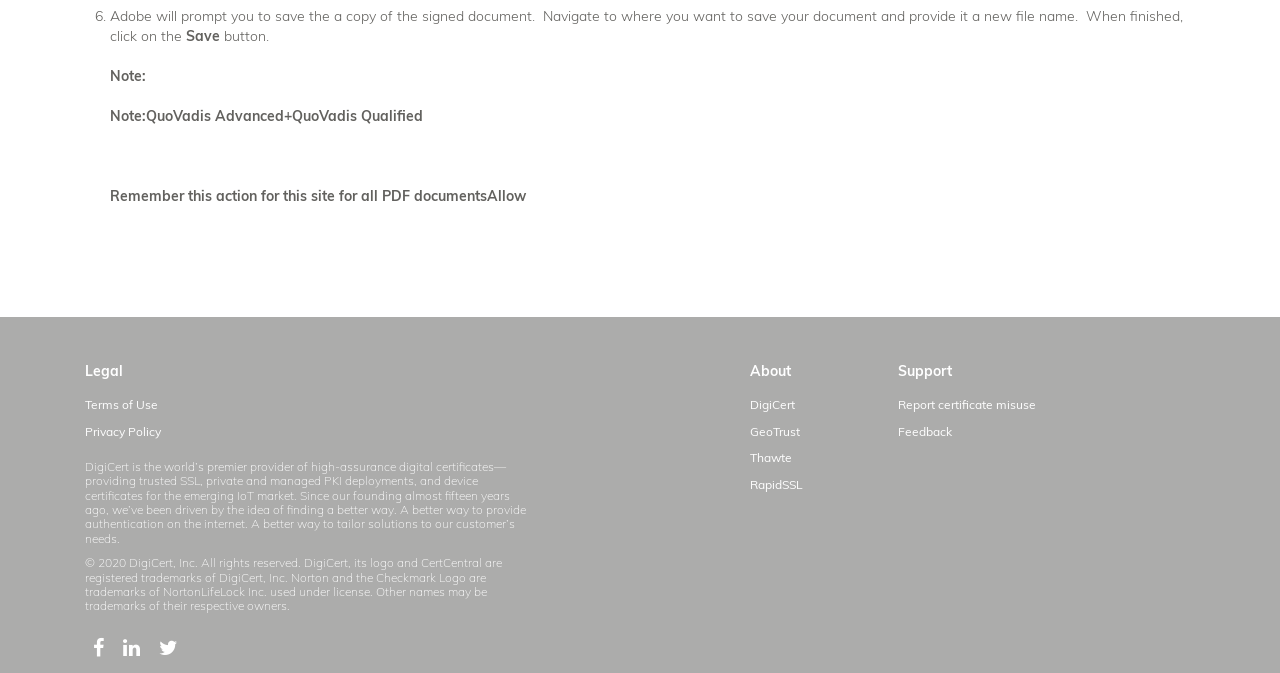Pinpoint the bounding box coordinates of the area that should be clicked to complete the following instruction: "Click the 'Save' button". The coordinates must be given as four float numbers between 0 and 1, i.e., [left, top, right, bottom].

[0.145, 0.041, 0.172, 0.067]